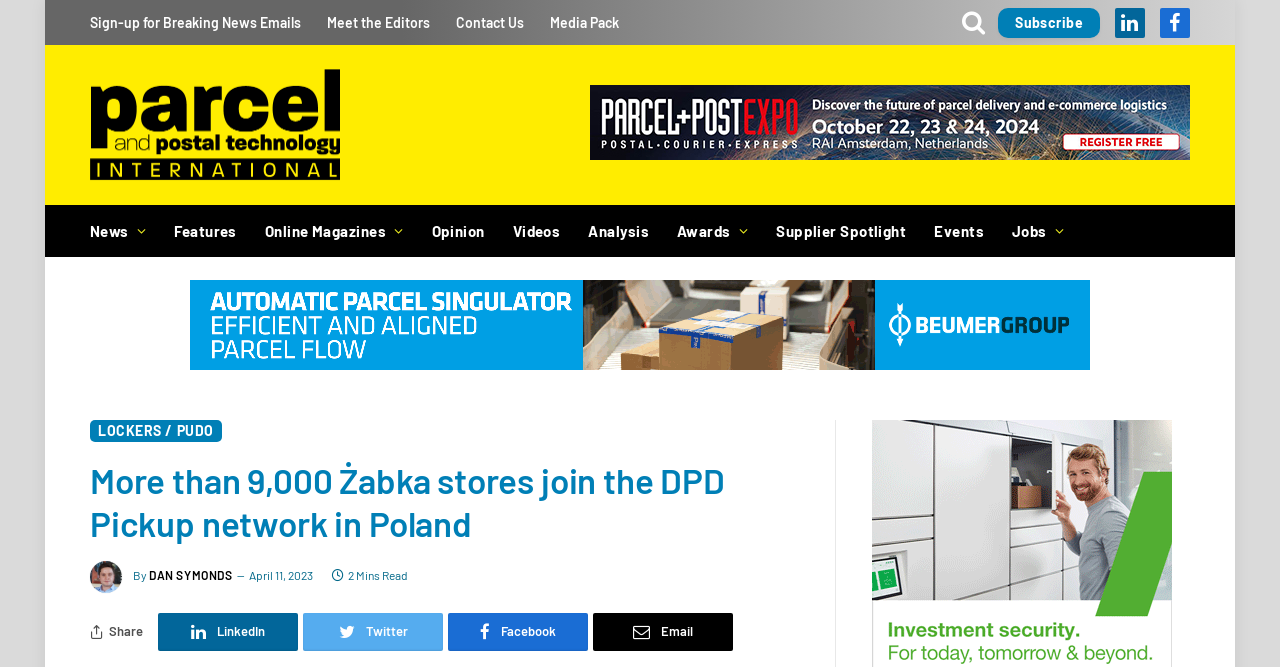Please mark the bounding box coordinates of the area that should be clicked to carry out the instruction: "Sign up for Breaking News Emails".

[0.06, 0.0, 0.245, 0.067]